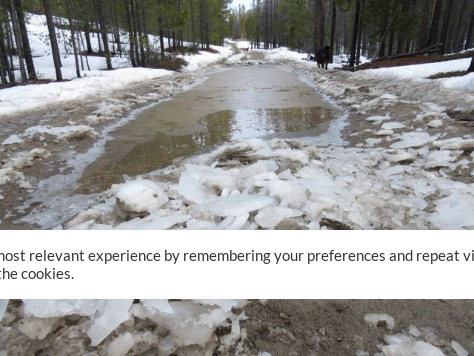Use the information in the screenshot to answer the question comprehensively: What type of trees surround the scene?

The caption describes the surrounding trees as 'characterized by their tall, slender trunks and green needles', providing a detailed description of the tree type.